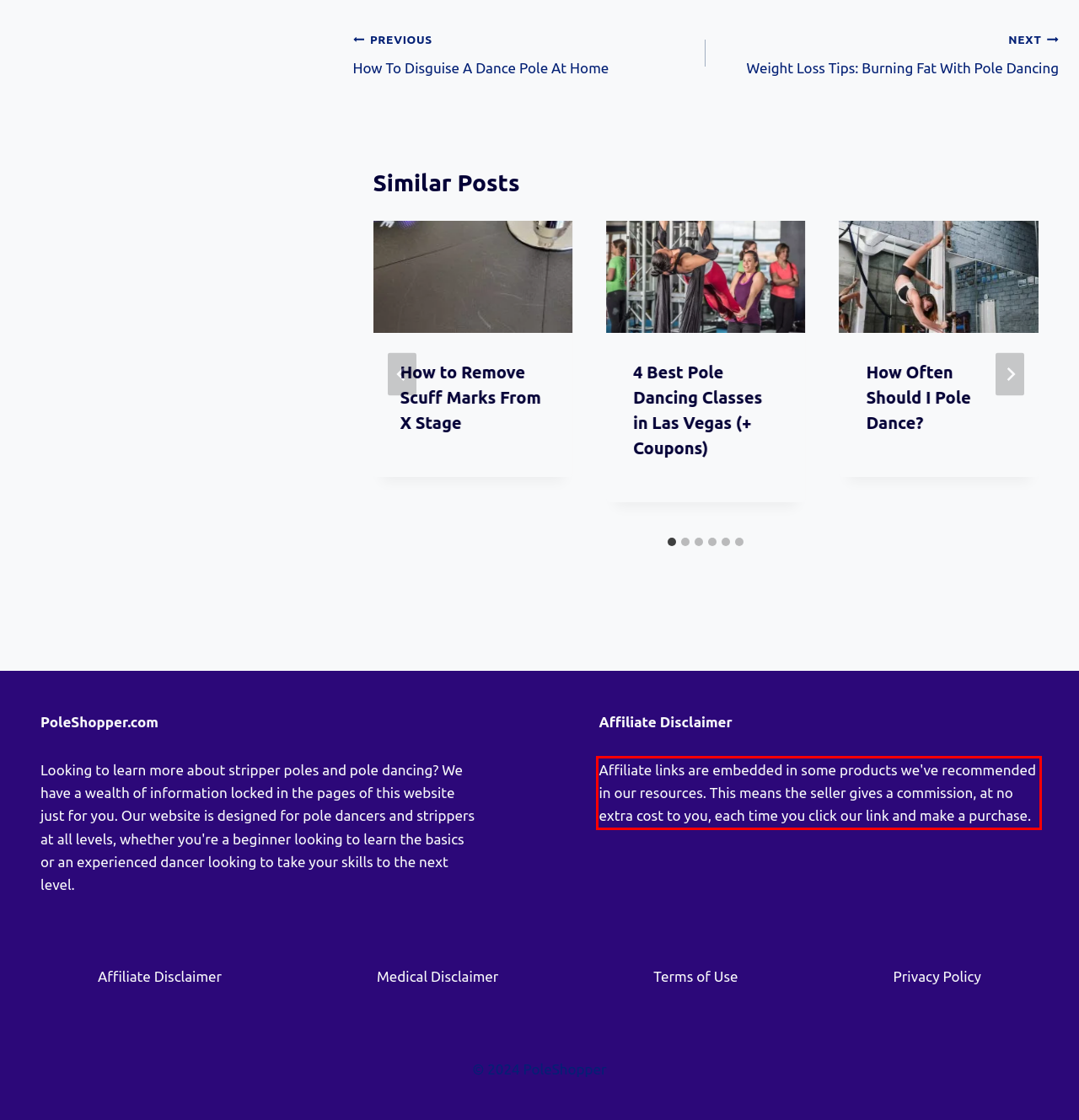Given a webpage screenshot with a red bounding box, perform OCR to read and deliver the text enclosed by the red bounding box.

Affiliate links are embedded in some products we've recommended in our resources. This means the seller gives a commission, at no extra cost to you, each time you click our link and make a purchase.